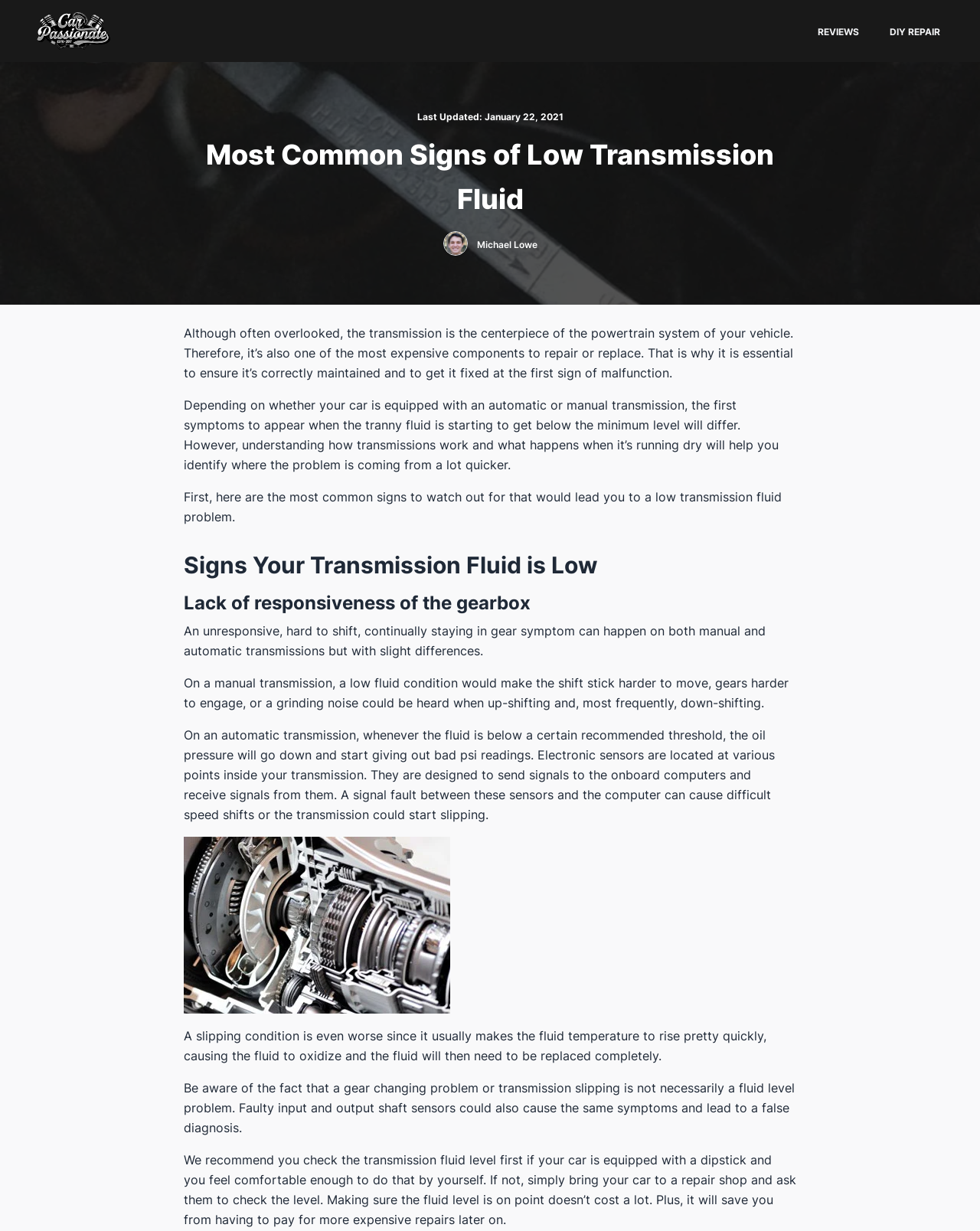What is one common sign of low transmission fluid?
Please respond to the question with as much detail as possible.

The webpage lists 'Lack of responsiveness of the gearbox' as one of the common signs of low transmission fluid, which can manifest differently in manual and automatic transmissions.